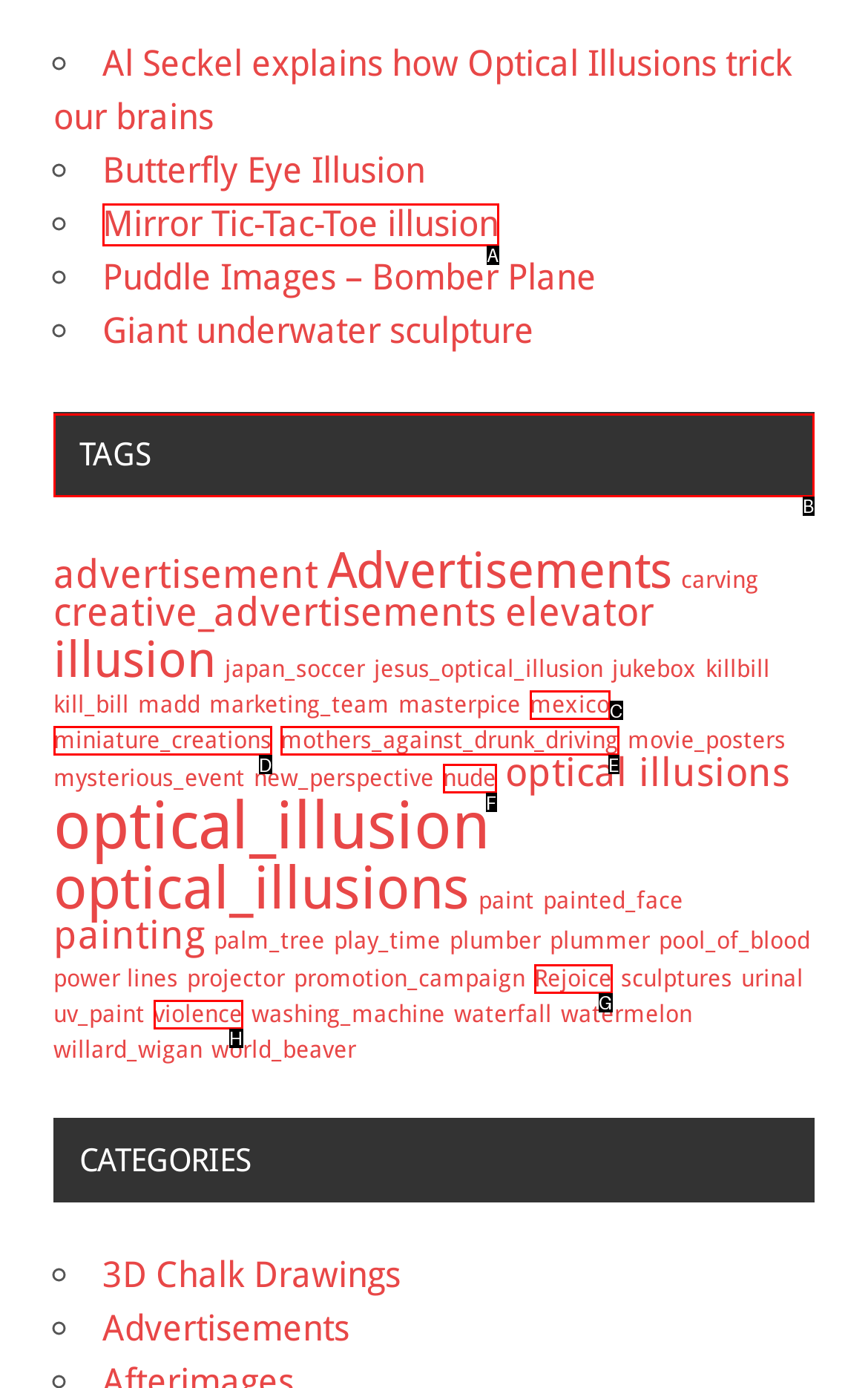Indicate which red-bounded element should be clicked to perform the task: View the category 'TAGS' Answer with the letter of the correct option.

B